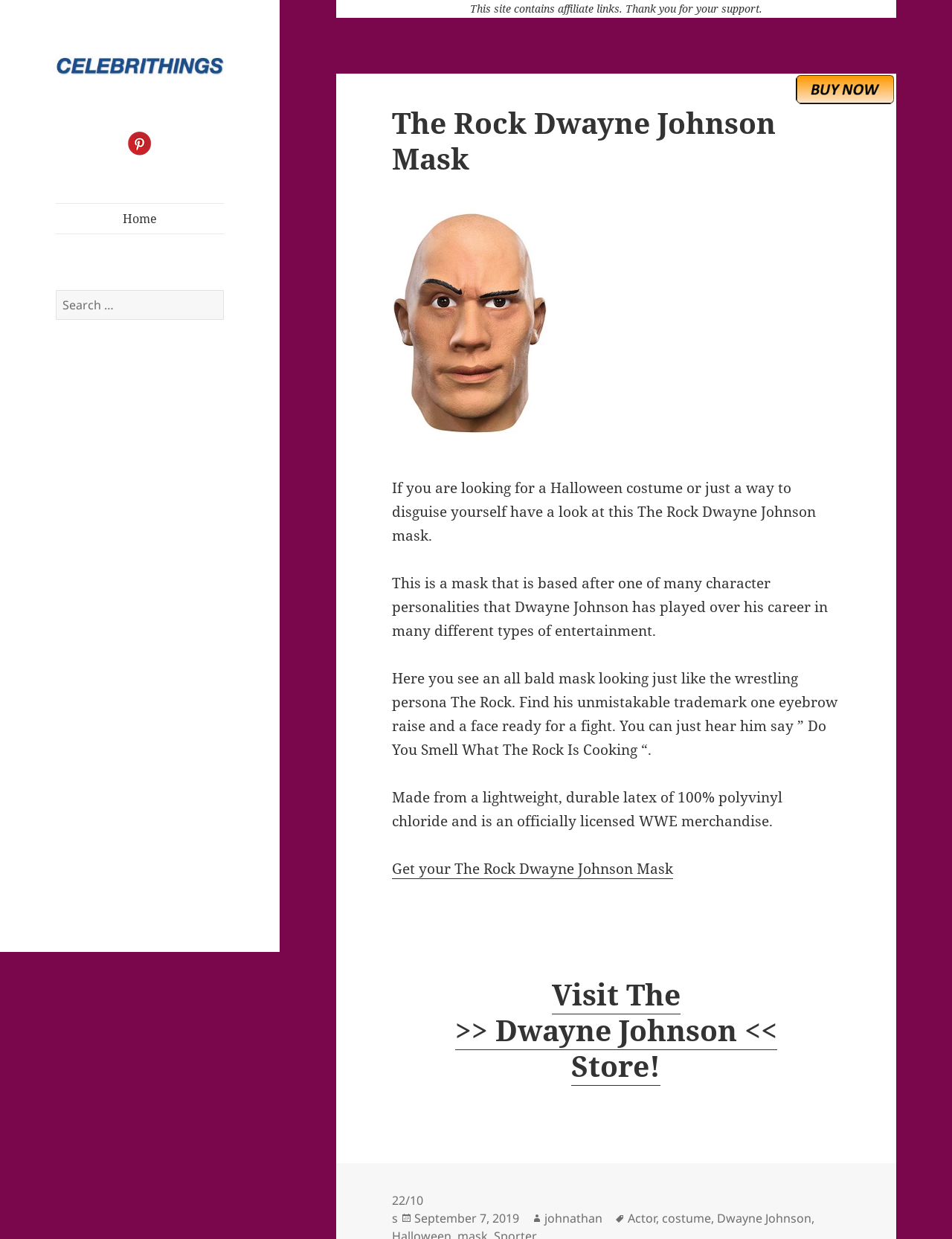Please find and report the primary heading text from the webpage.

The Rock Dwayne Johnson Mask